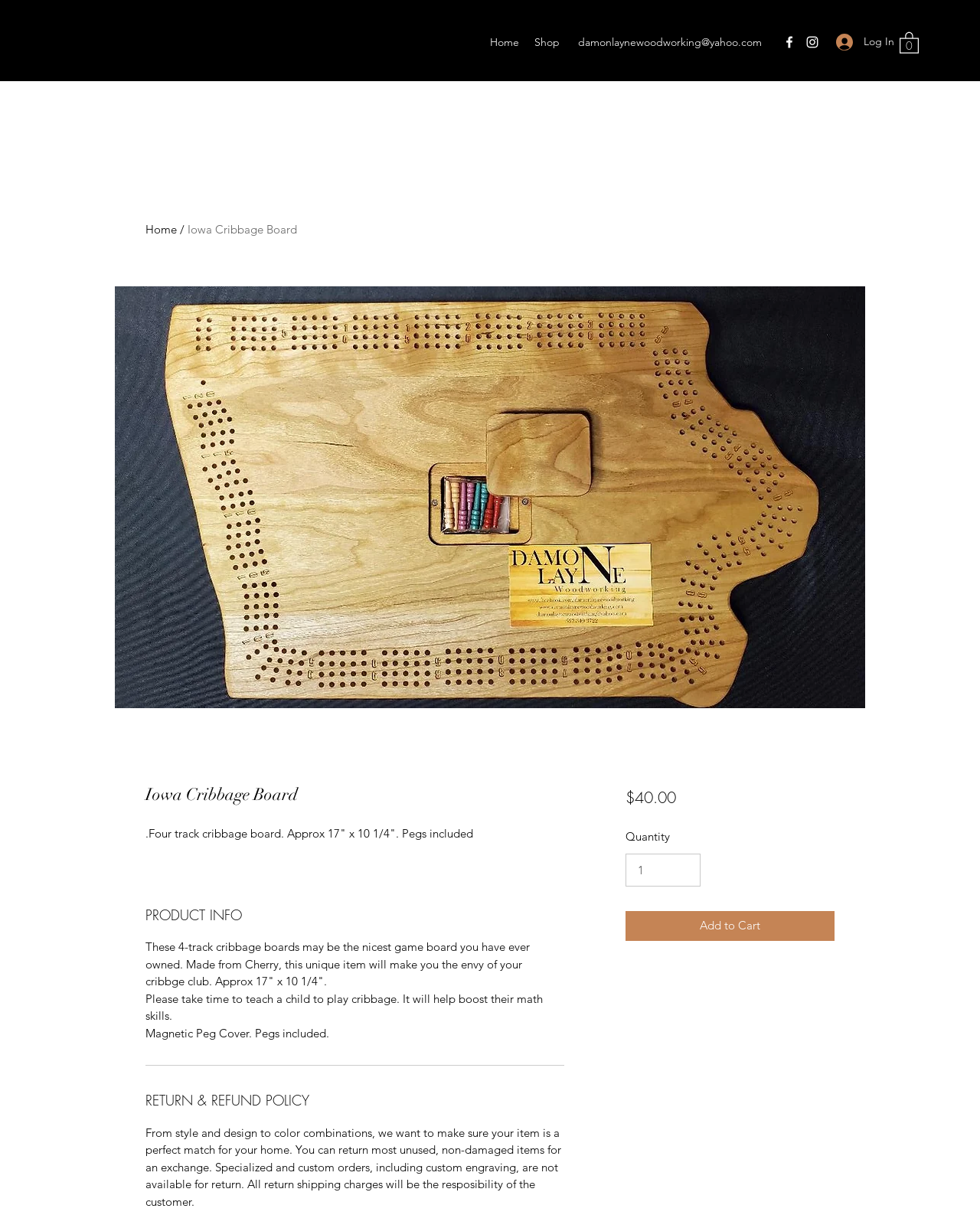What is the minimum quantity that can be ordered?
Based on the visual content, answer with a single word or a brief phrase.

1